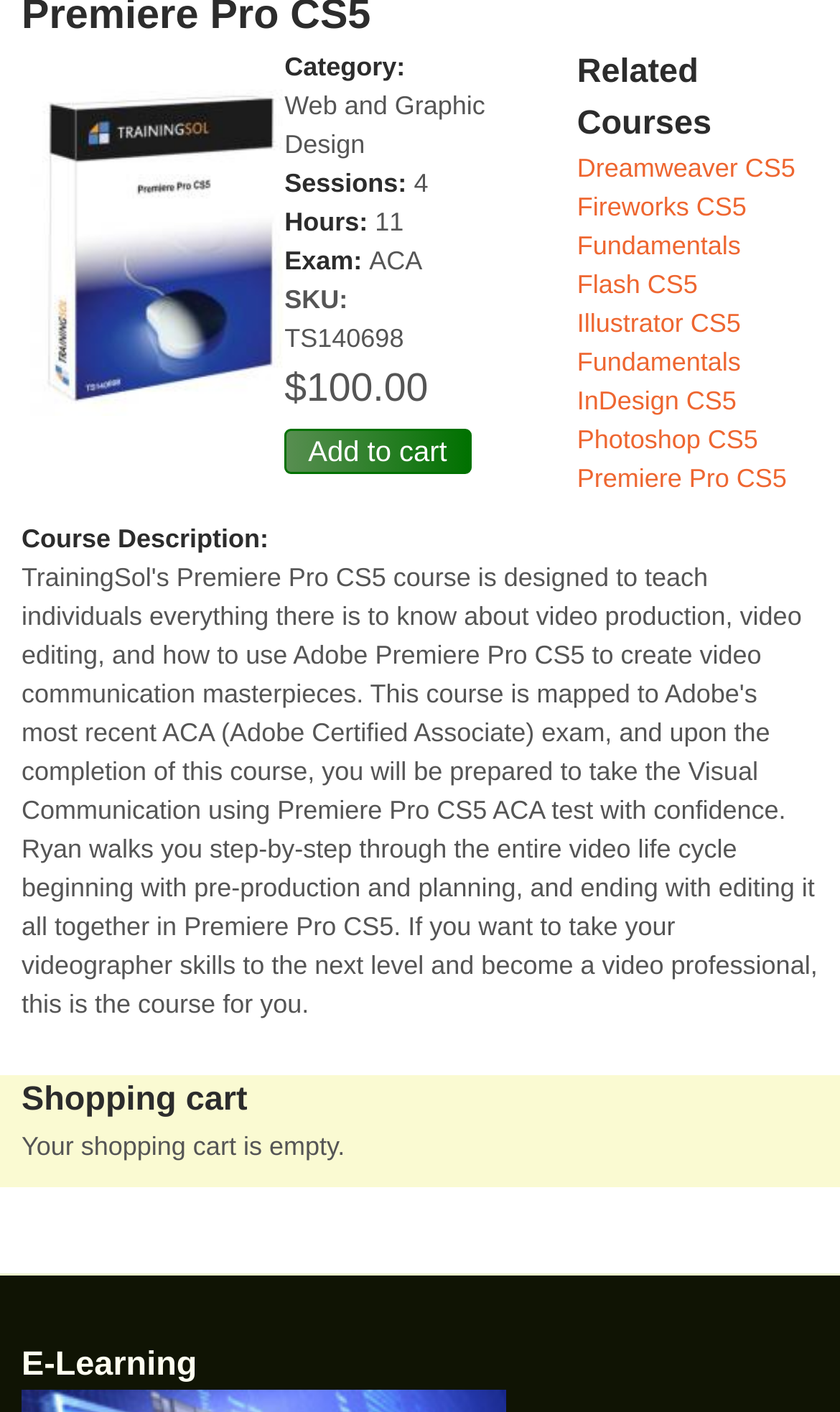Predict the bounding box coordinates for the UI element described as: "name="op" value="Add to cart"". The coordinates should be four float numbers between 0 and 1, presented as [left, top, right, bottom].

[0.339, 0.304, 0.56, 0.336]